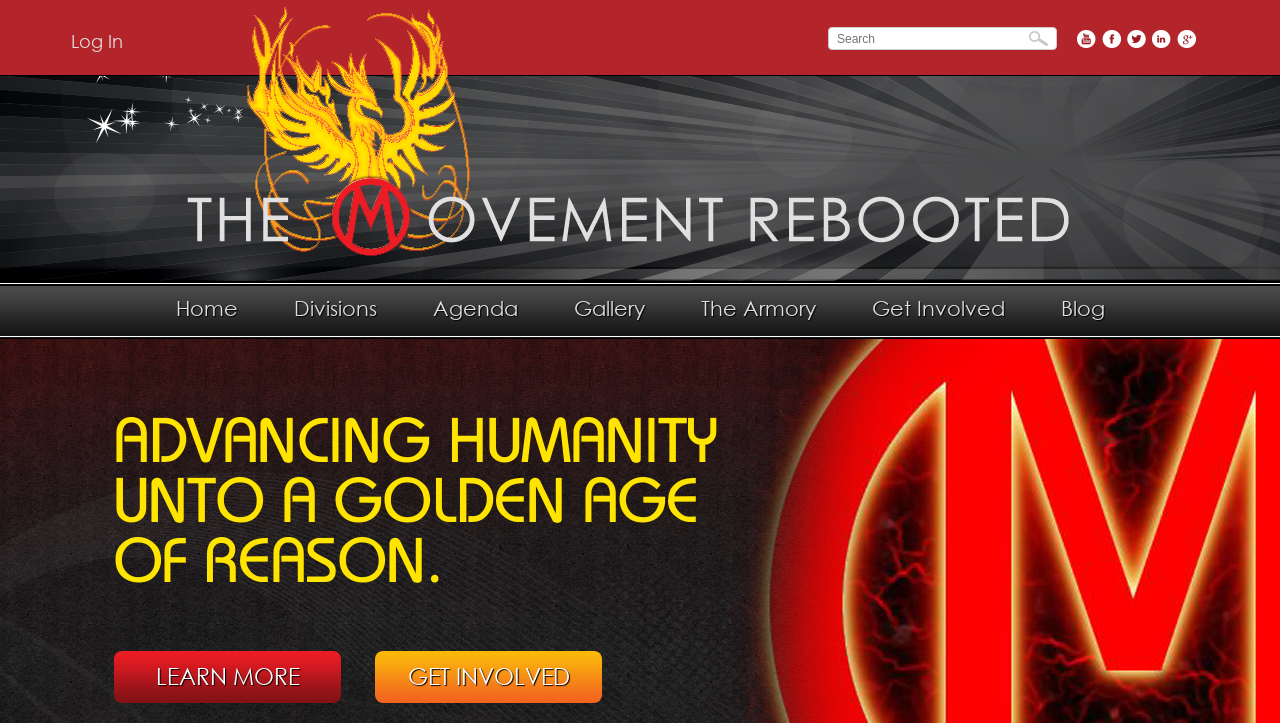How many links are in the top navigation bar?
Refer to the screenshot and deliver a thorough answer to the question presented.

The top navigation bar contains links to 'Home', 'Divisions', 'Agenda', 'Gallery', 'The Armory', 'Get Involved', and 'Blog', totaling 7 links.